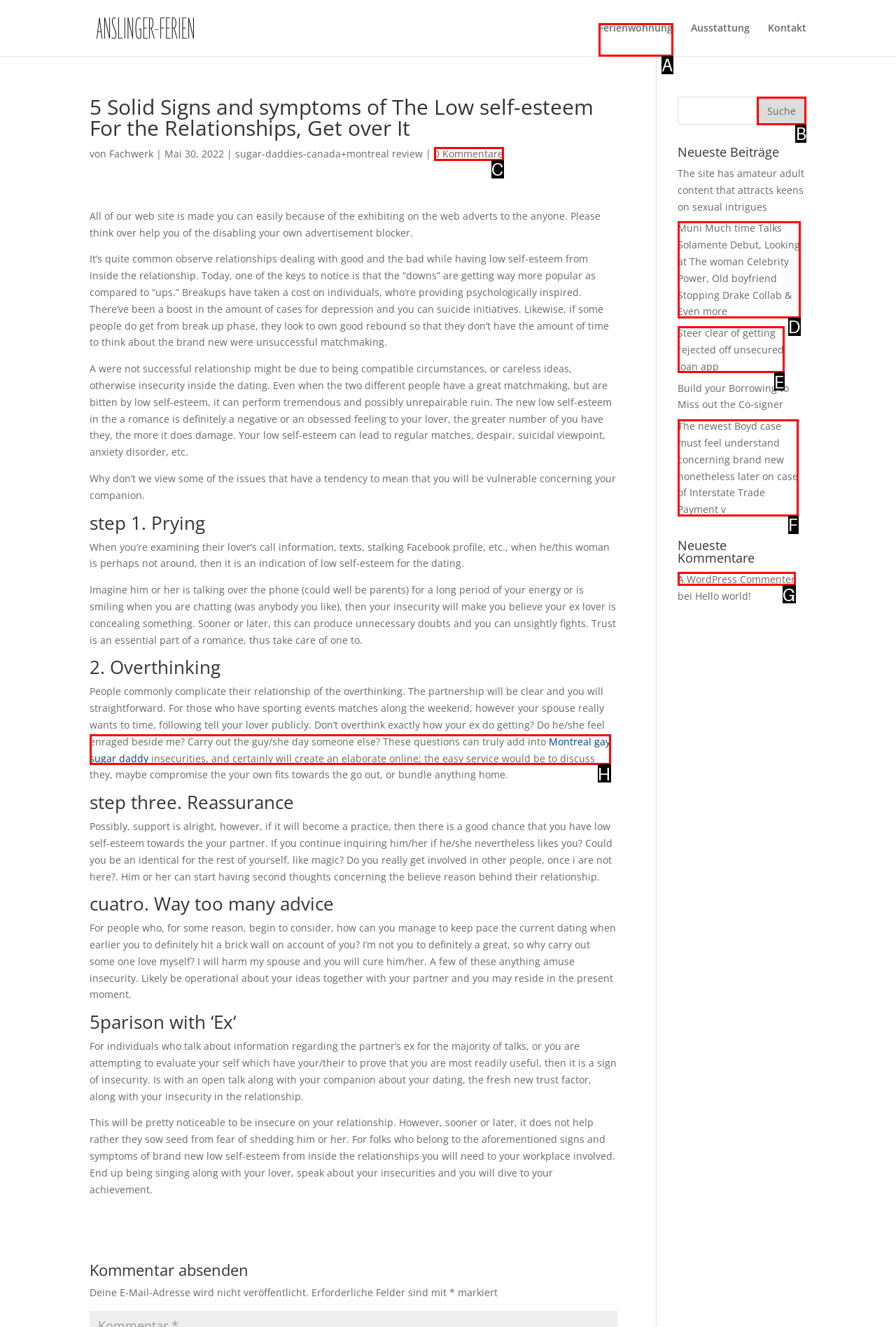Determine which option fits the following description: Ferienwohnung
Answer with the corresponding option's letter directly.

A